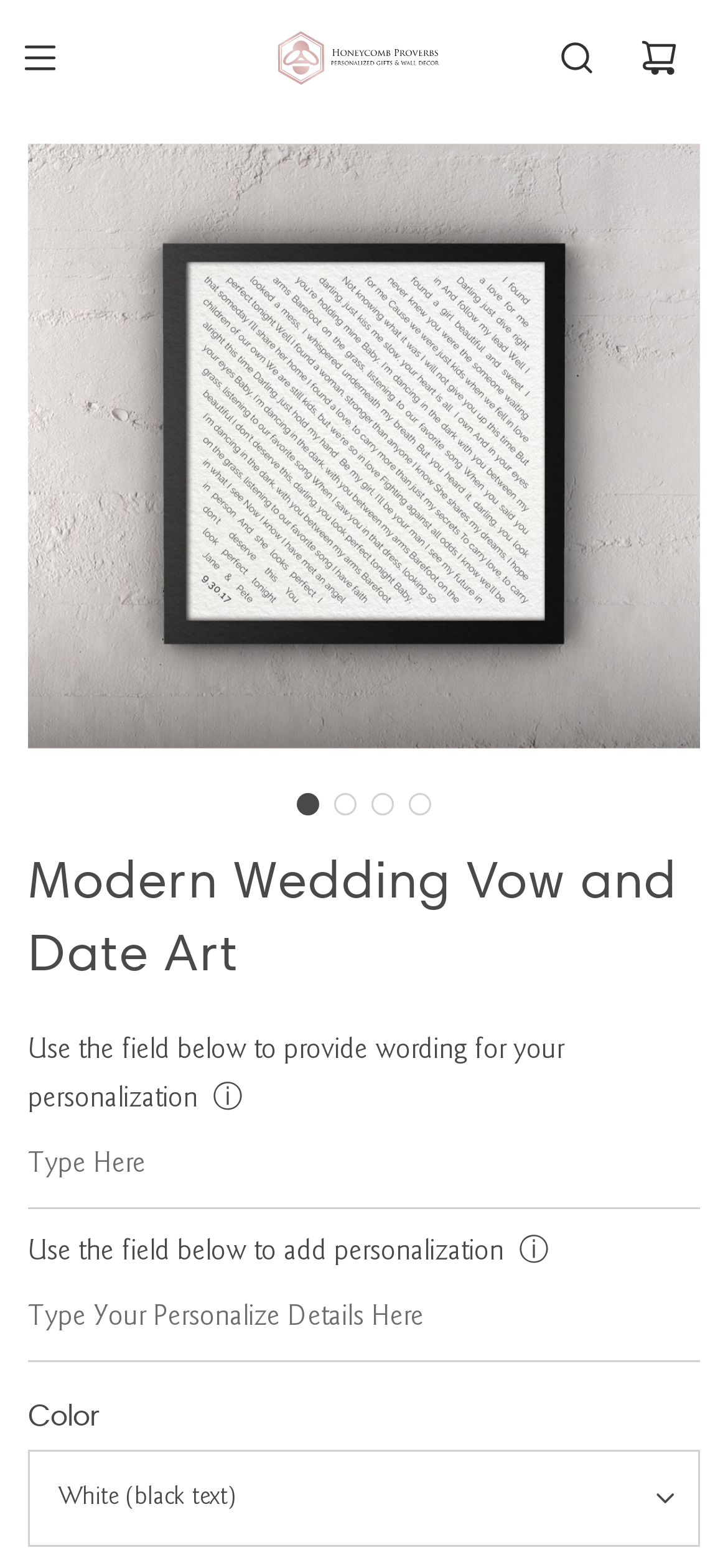Determine the bounding box for the UI element as described: "Search". The coordinates should be represented as four float numbers between 0 and 1, formatted as [left, top, right, bottom].

[0.736, 0.011, 0.849, 0.063]